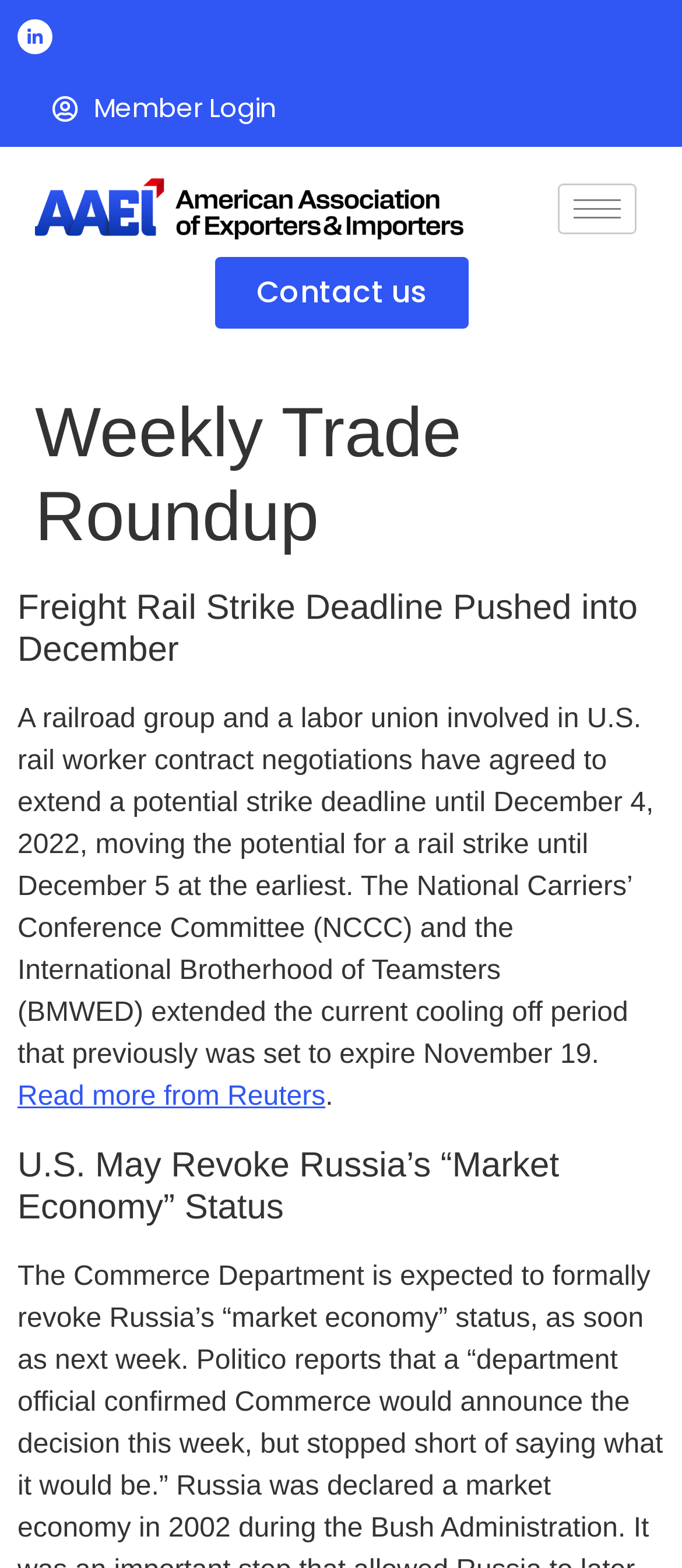Provide the bounding box coordinates for the UI element described in this sentence: "Read more from Reuters". The coordinates should be four float values between 0 and 1, i.e., [left, top, right, bottom].

[0.026, 0.69, 0.477, 0.709]